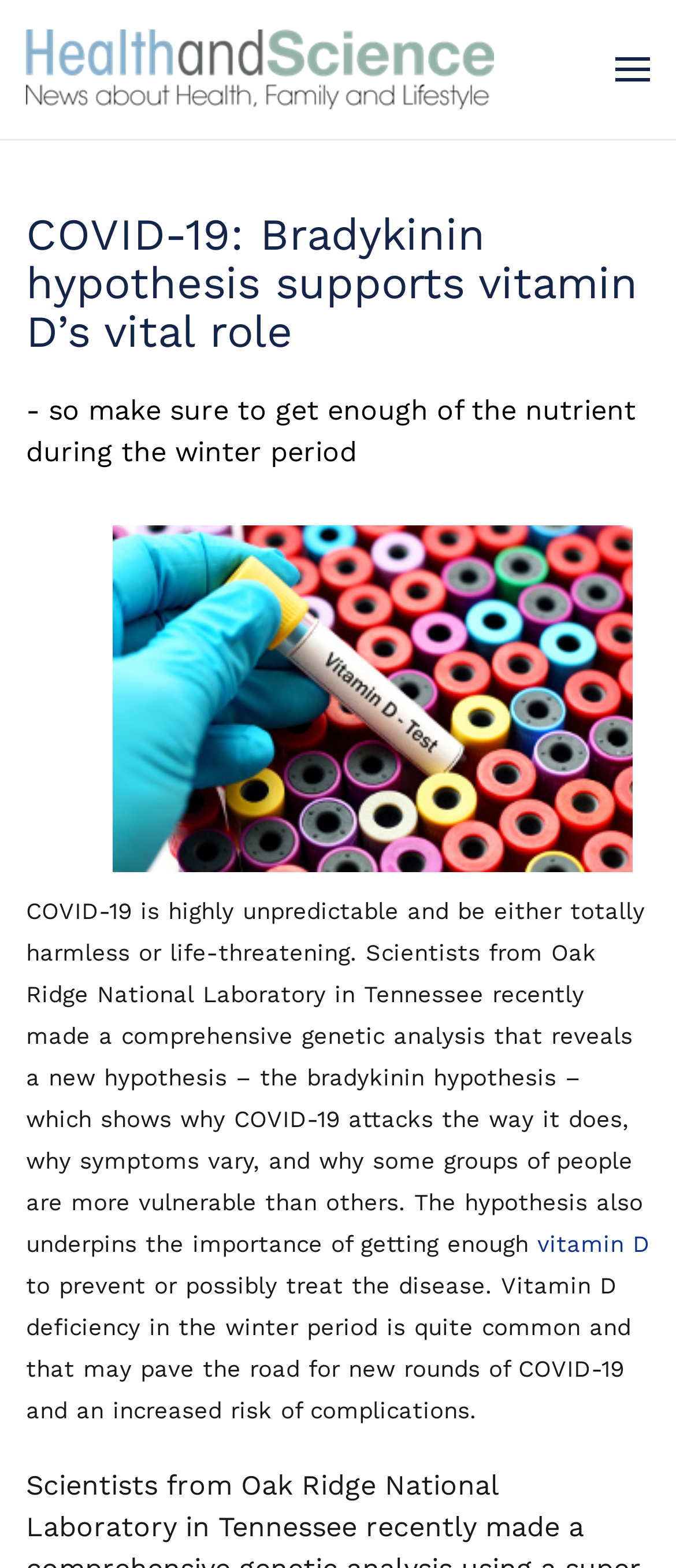Give a succinct answer to this question in a single word or phrase: 
What is the nutrient mentioned in the article as vital to prevent or treat COVID-19?

Vitamin D